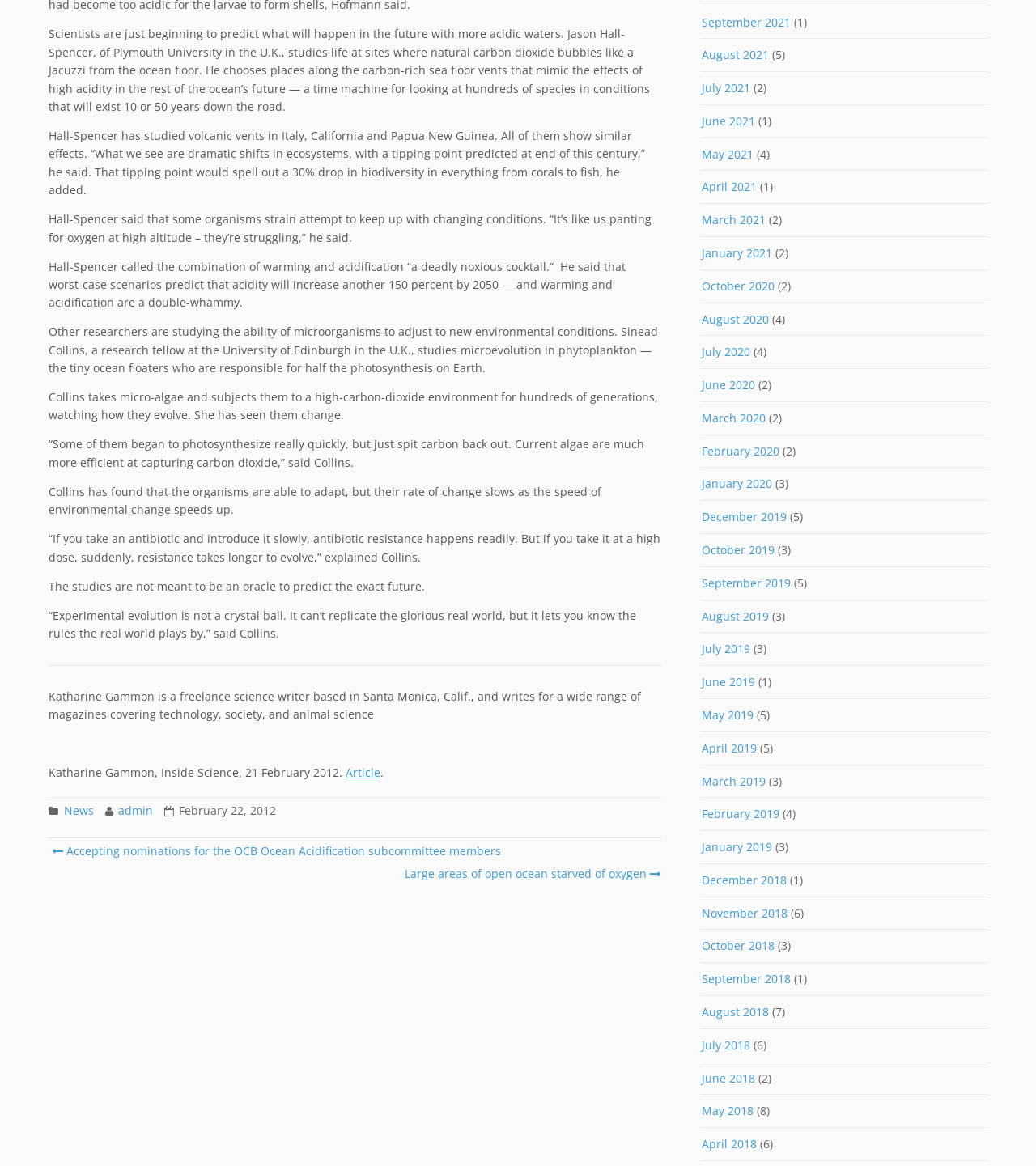Determine the bounding box coordinates of the element's region needed to click to follow the instruction: "Read the post about ocean acidification". Provide these coordinates as four float numbers between 0 and 1, formatted as [left, top, right, bottom].

[0.05, 0.723, 0.484, 0.737]